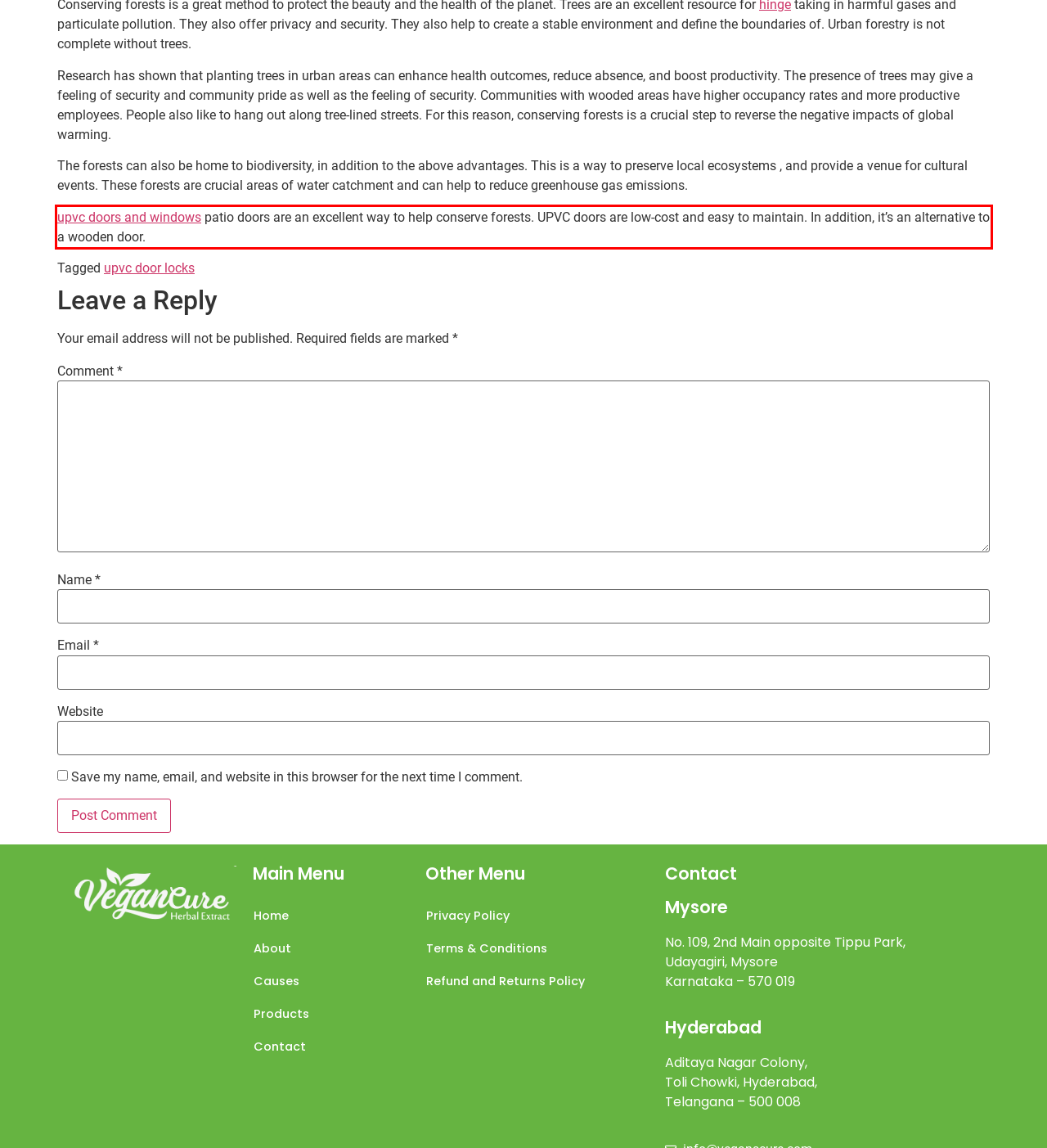You are provided with a screenshot of a webpage that includes a UI element enclosed in a red rectangle. Extract the text content inside this red rectangle.

upvc doors and windows patio doors are an excellent way to help conserve forests. UPVC doors are low-cost and easy to maintain. In addition, it’s an alternative to a wooden door.